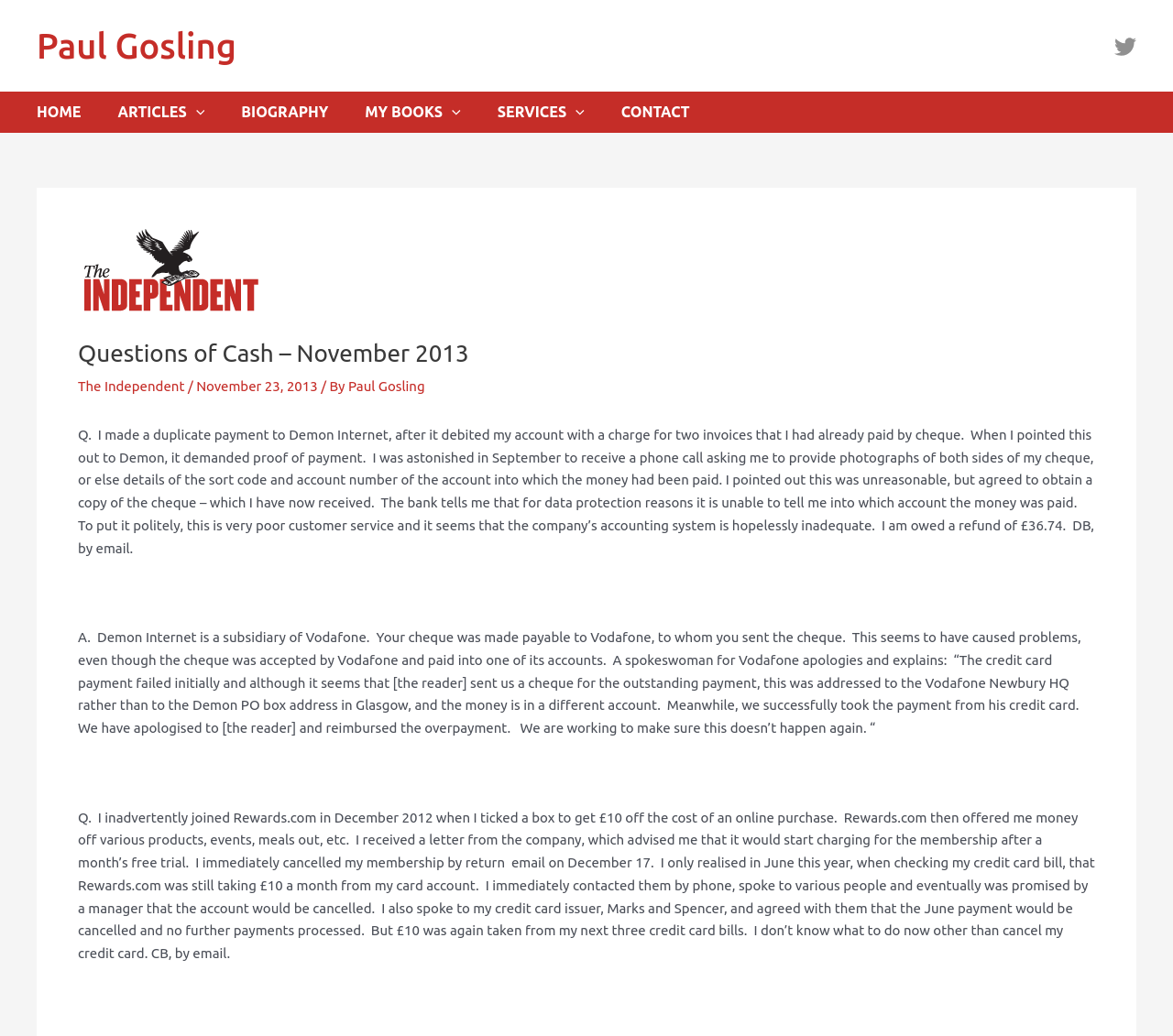Locate the bounding box coordinates of the element that should be clicked to execute the following instruction: "Click on the 'Paul Gosling' link".

[0.031, 0.025, 0.202, 0.062]